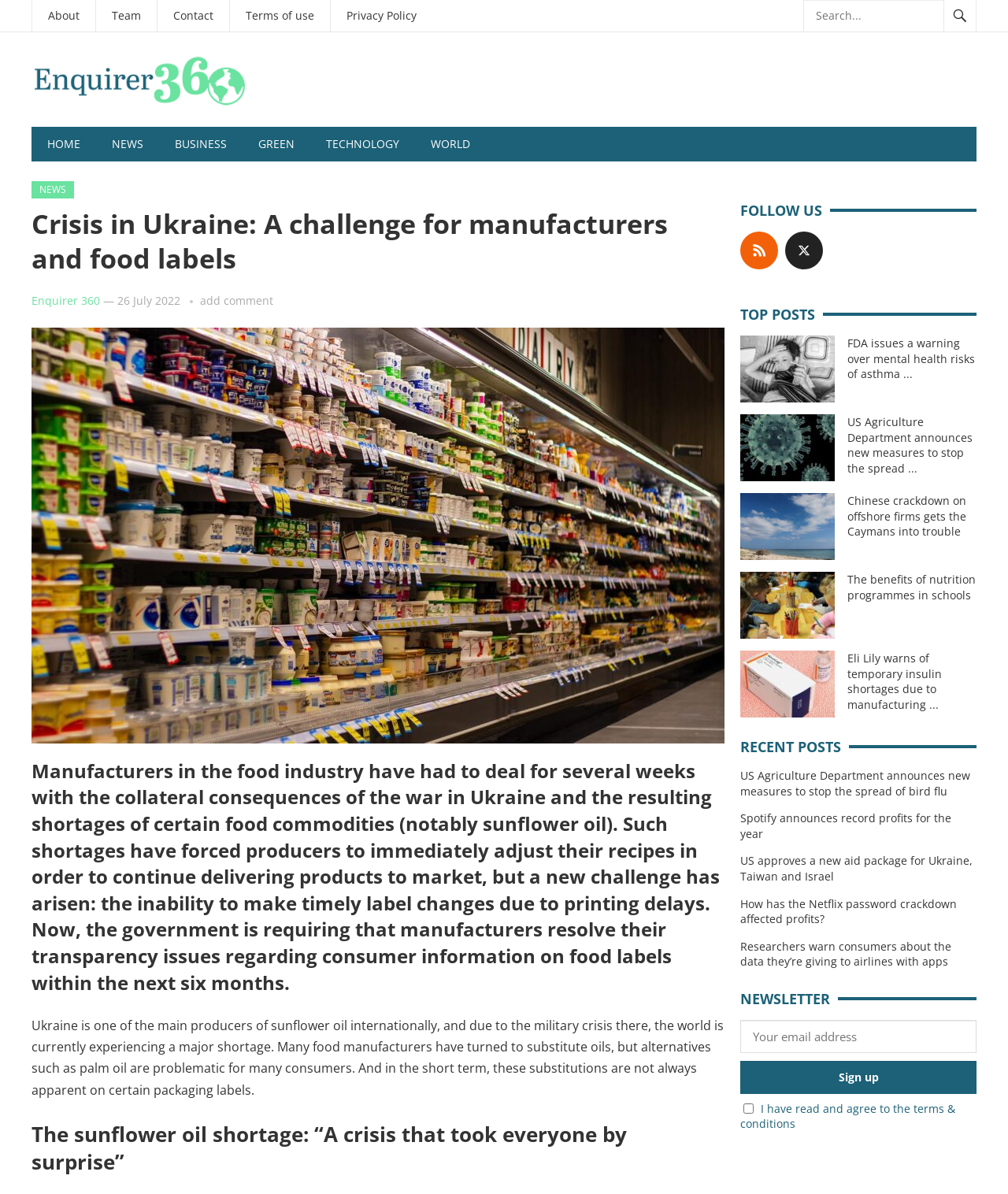From the details in the image, provide a thorough response to the question: What is required to sign up for the newsletter?

To sign up for the newsletter, an email address is required, as indicated by the textbox with the label 'Your email address' and the checkbox to agree to the terms and conditions.